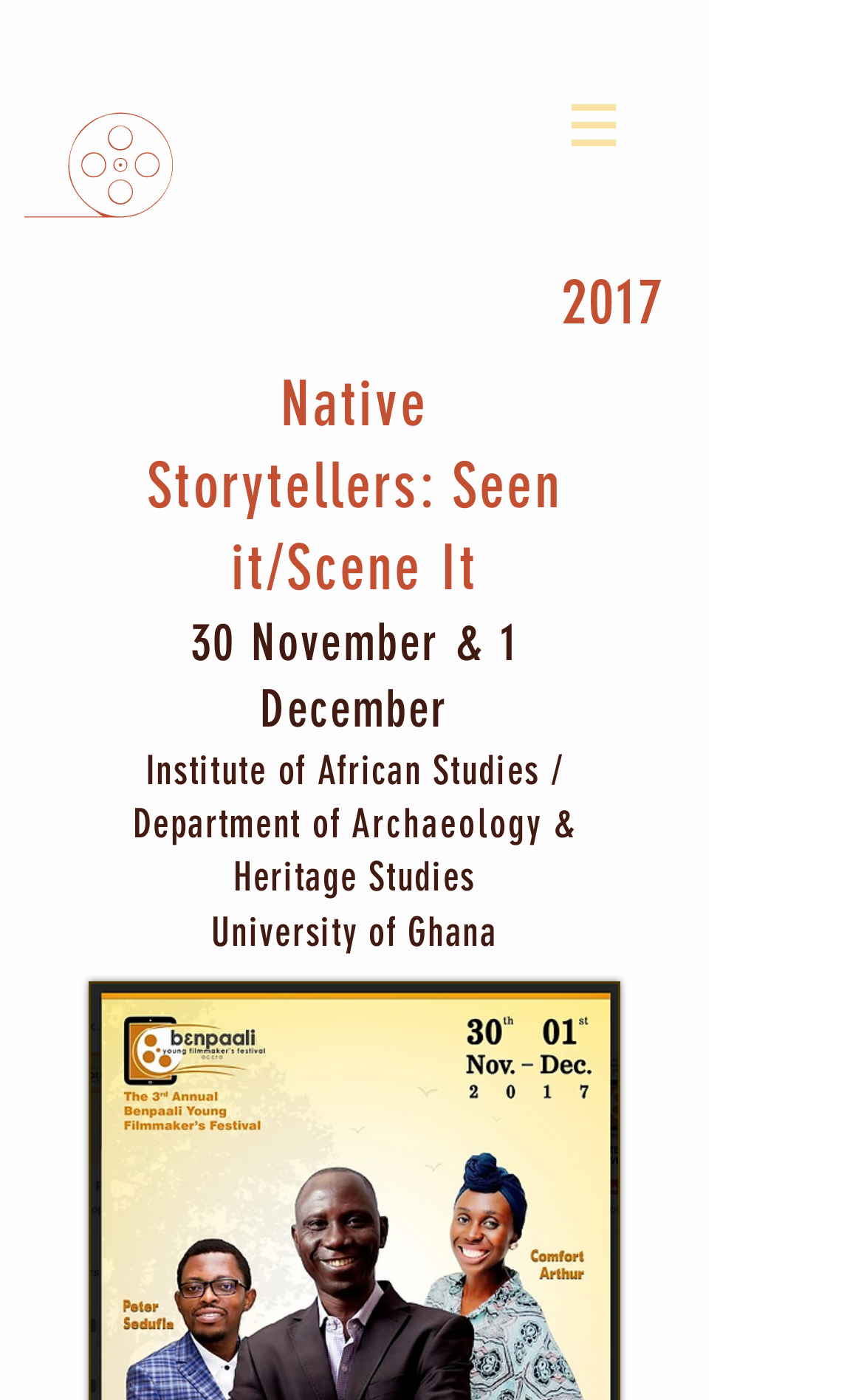By analyzing the image, answer the following question with a detailed response: What is the event name?

I found the event name by looking at the StaticText element with the content 'Native Storytellers: Seen it/Scene It' which is located at the top of the webpage, indicating that it is the main event being described.